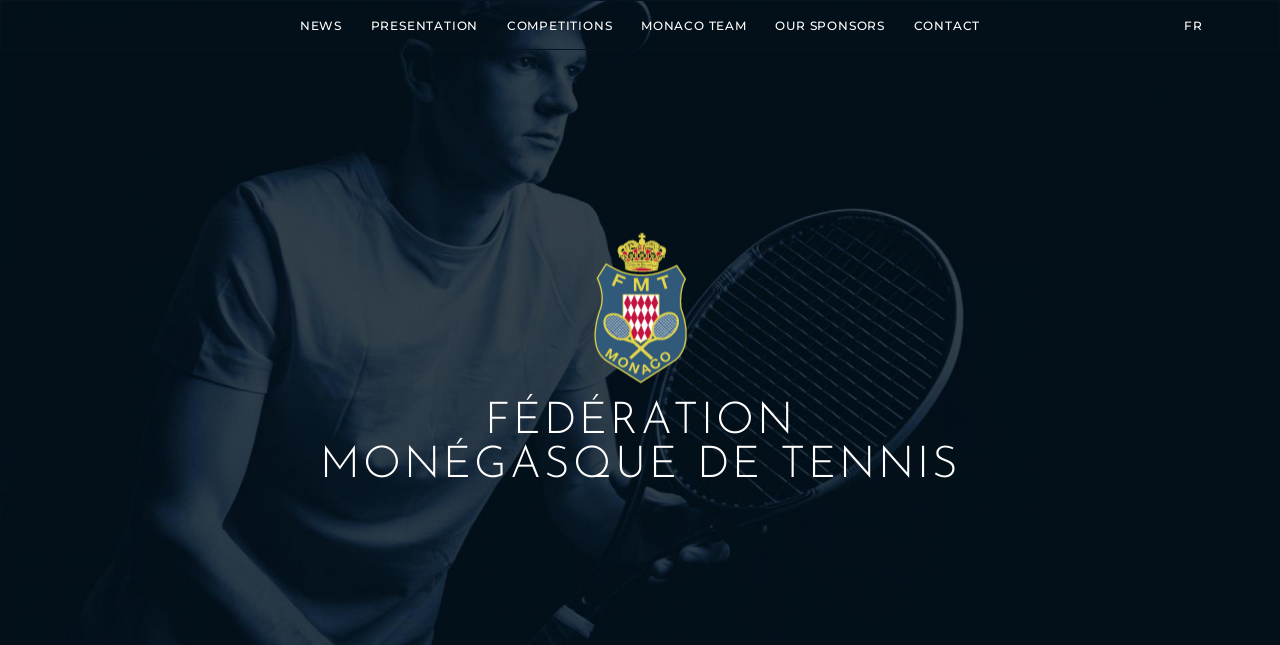Determine the main heading text of the webpage.

FÉDÉRATION MONÉGASQUE DE TENNIS